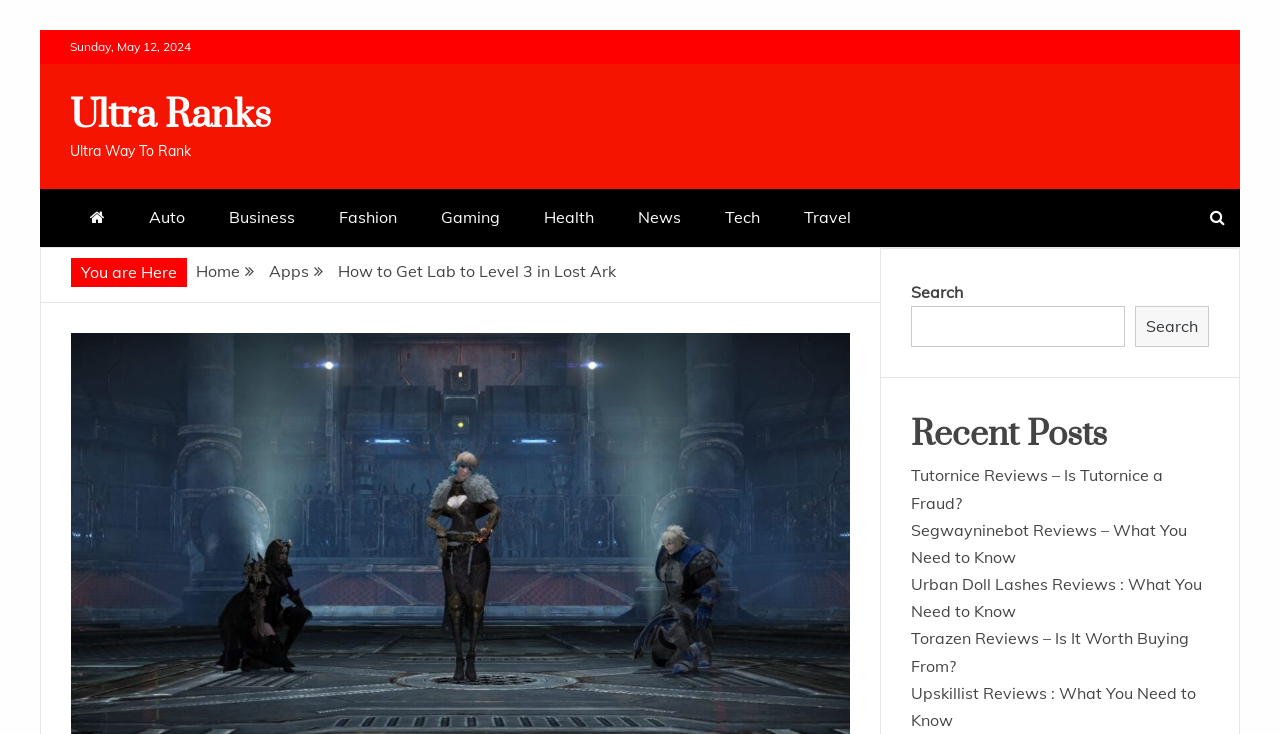How many recent posts are listed on the webpage?
Look at the image and construct a detailed response to the question.

I counted the number of links under the heading 'Recent Posts' and found 5 recent posts listed.